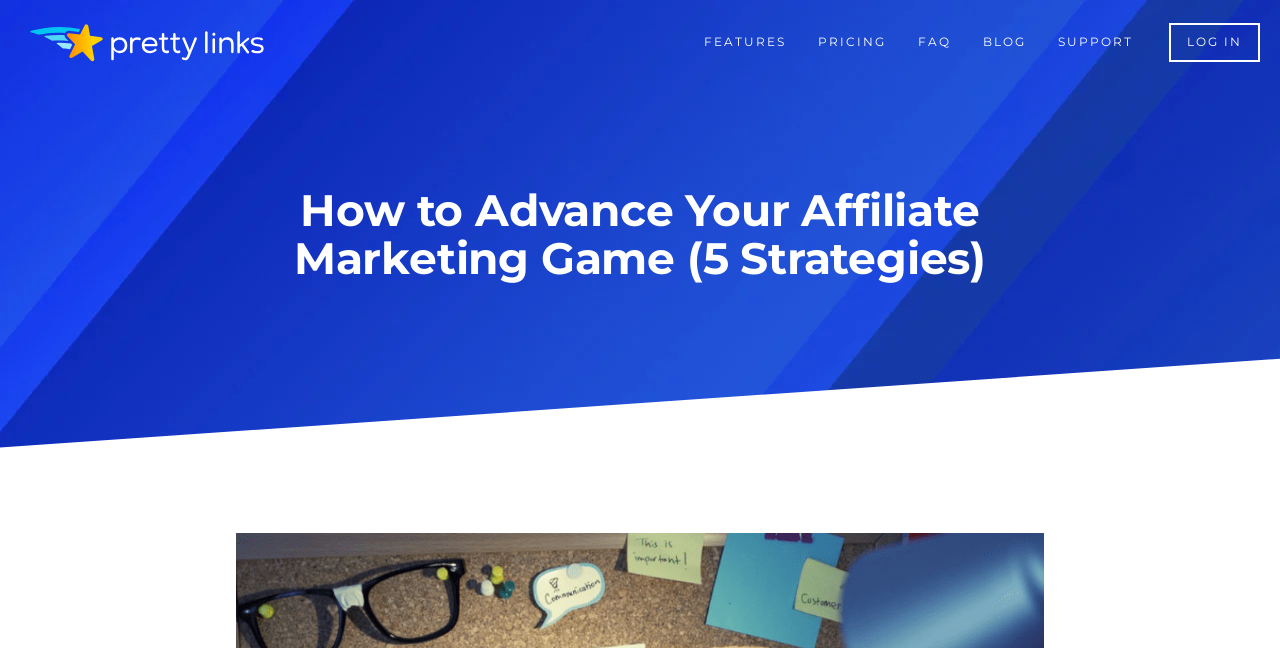Extract the bounding box coordinates for the UI element described as: "FAQ".

[0.705, 0.039, 0.755, 0.092]